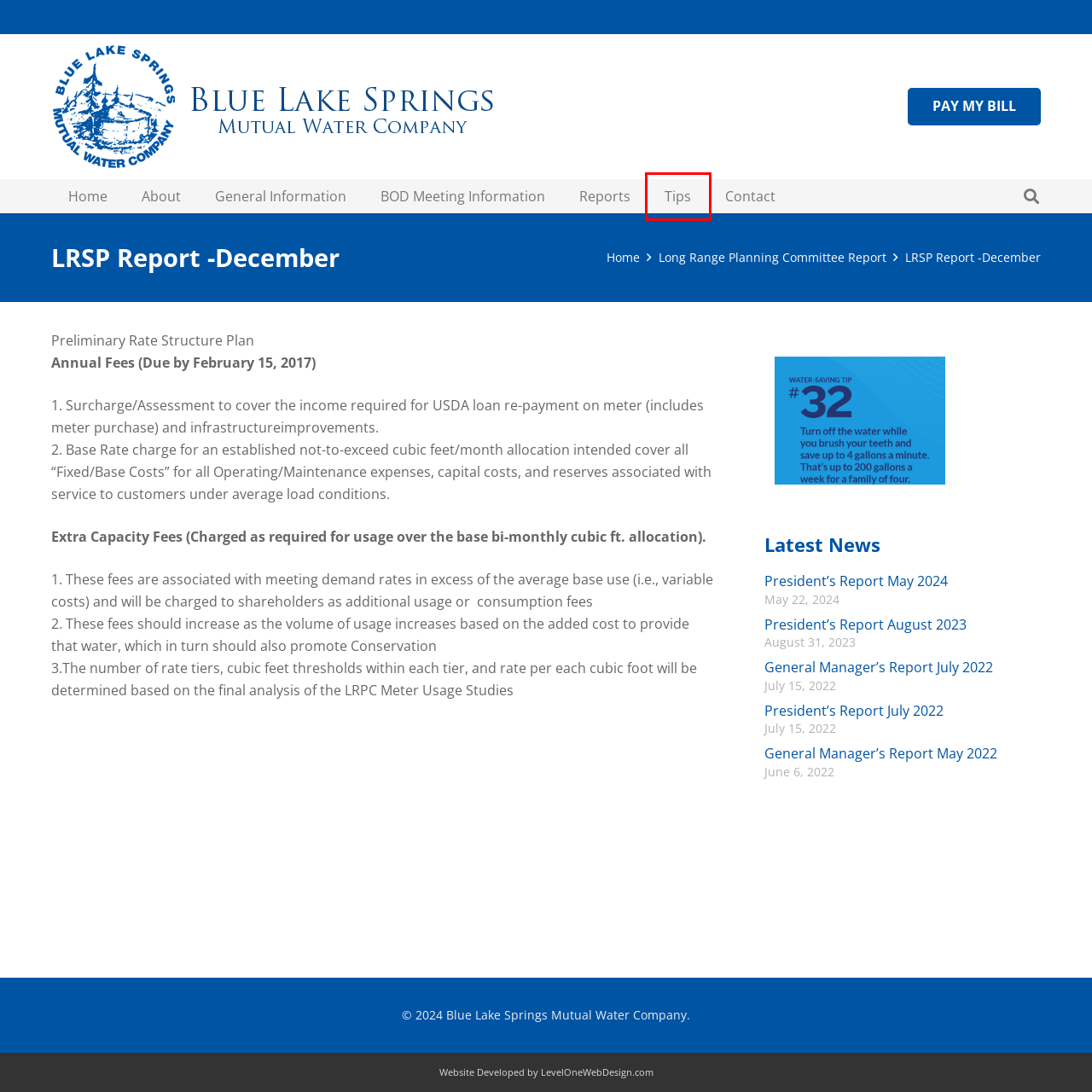Review the screenshot of a webpage that includes a red bounding box. Choose the webpage description that best matches the new webpage displayed after clicking the element within the bounding box. Here are the candidates:
A. General Manager’s Report July 2022 – Blue Lake Springs Mutual Water Company
B. Blue Lake Springs Mutual Water Company – Arnold, CA
C. General Information – Blue Lake Springs Mutual Water Company
D. Long Range Planning Committee Report – Blue Lake Springs Mutual Water Company
E. President’s Report July 2022 – Blue Lake Springs Mutual Water Company
F. Call Before You Dig – Blue Lake Springs Mutual Water Company
G. Board Agenda & Minutes – Blue Lake Springs Mutual Water Company
H. President’s Report August 2023 – Blue Lake Springs Mutual Water Company

F